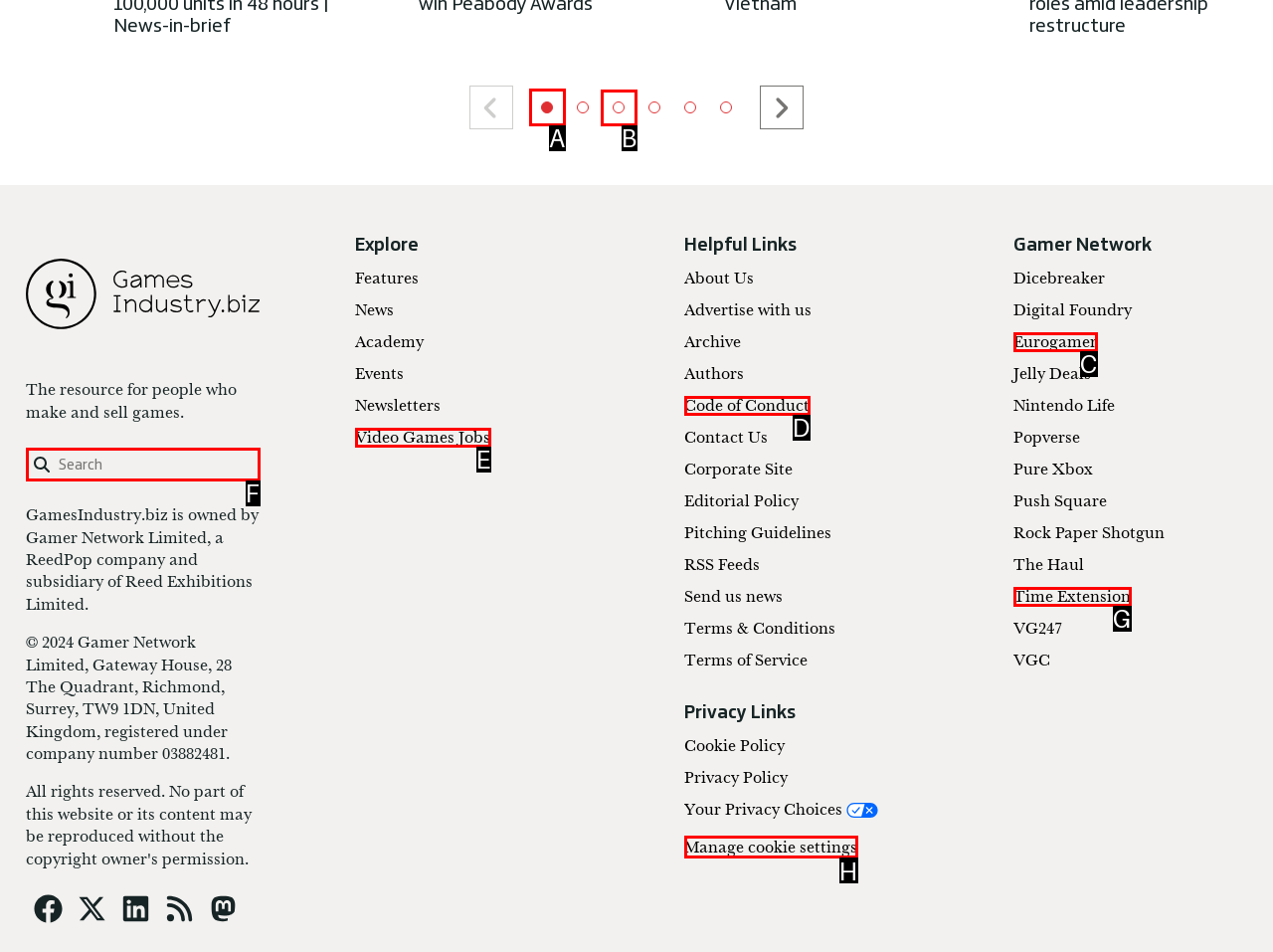For the task: Scroll to item 1, tell me the letter of the option you should click. Answer with the letter alone.

A